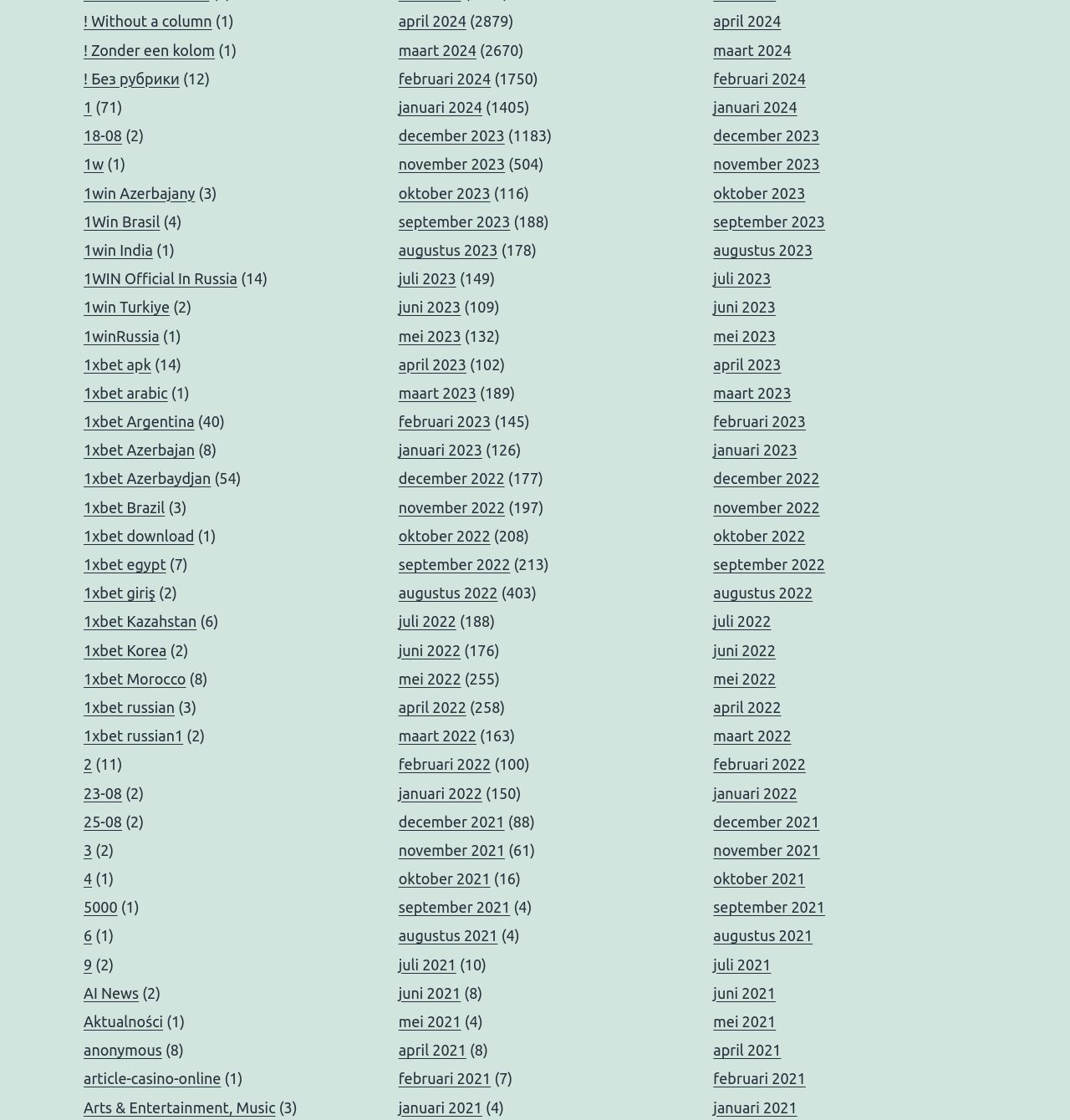Please determine the bounding box coordinates of the clickable area required to carry out the following instruction: "Click on 'april 2024'". The coordinates must be four float numbers between 0 and 1, represented as [left, top, right, bottom].

[0.372, 0.012, 0.436, 0.026]